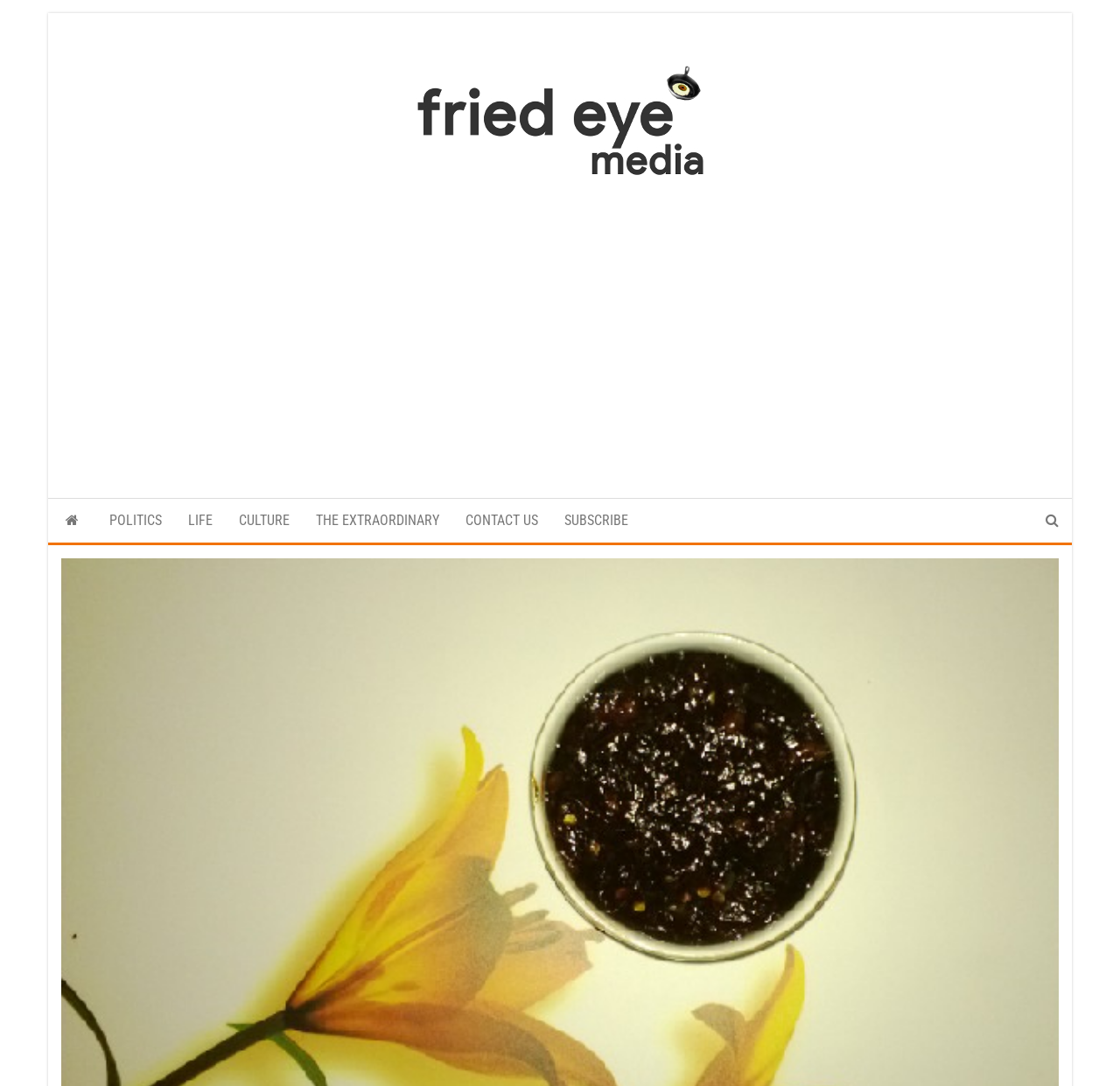What is the purpose of the link ''?
Answer the question with detailed information derived from the image.

The link '' is an icon that resembles a magnifying glass, which is commonly used to represent a search function. Its location among other navigation links suggests that it is used for searching the website.